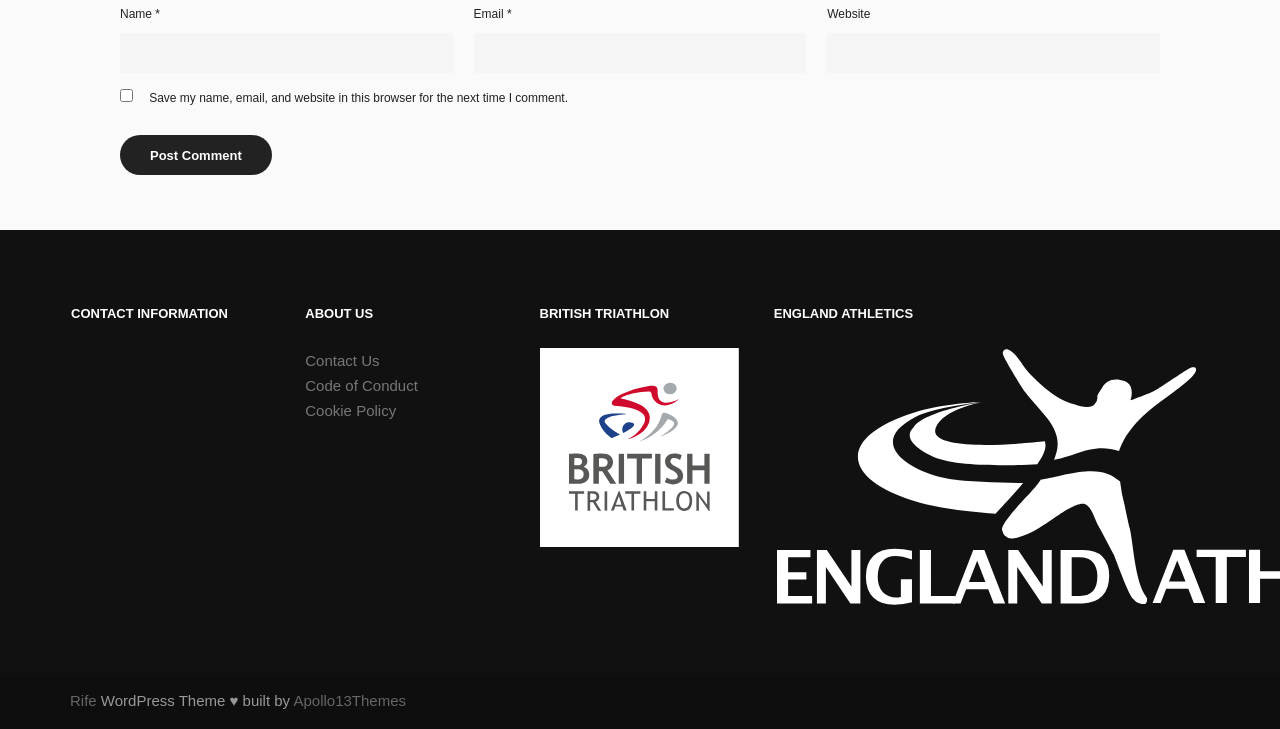What is the purpose of the 'Post Comment' button?
Give a thorough and detailed response to the question.

The 'Post Comment' button is located below the input fields for 'Name', 'Email', and 'Website', and it is likely that the purpose of the button is to submit the user's comment for posting on the website.